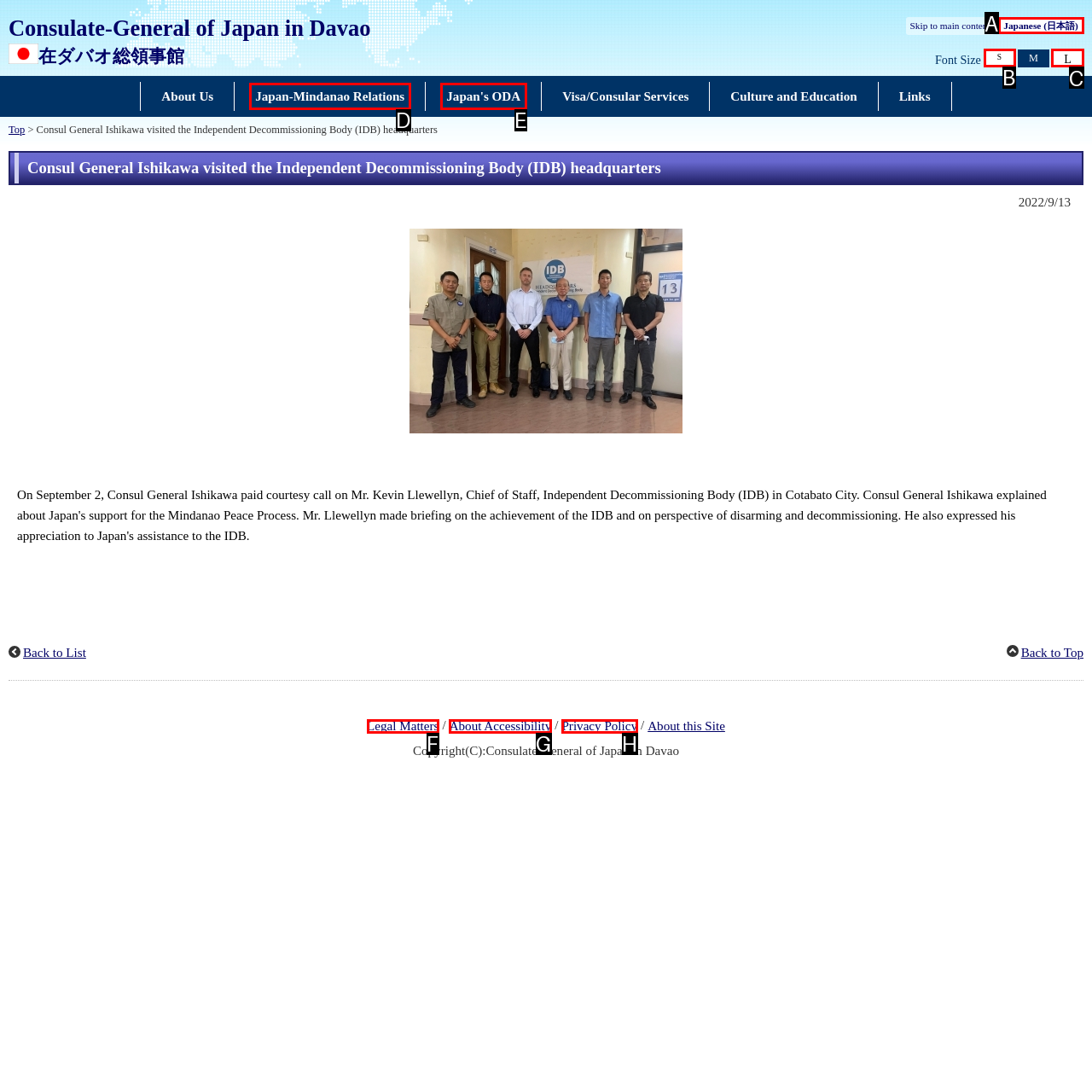Determine the letter of the element you should click to carry out the task: Select font size S
Answer with the letter from the given choices.

B